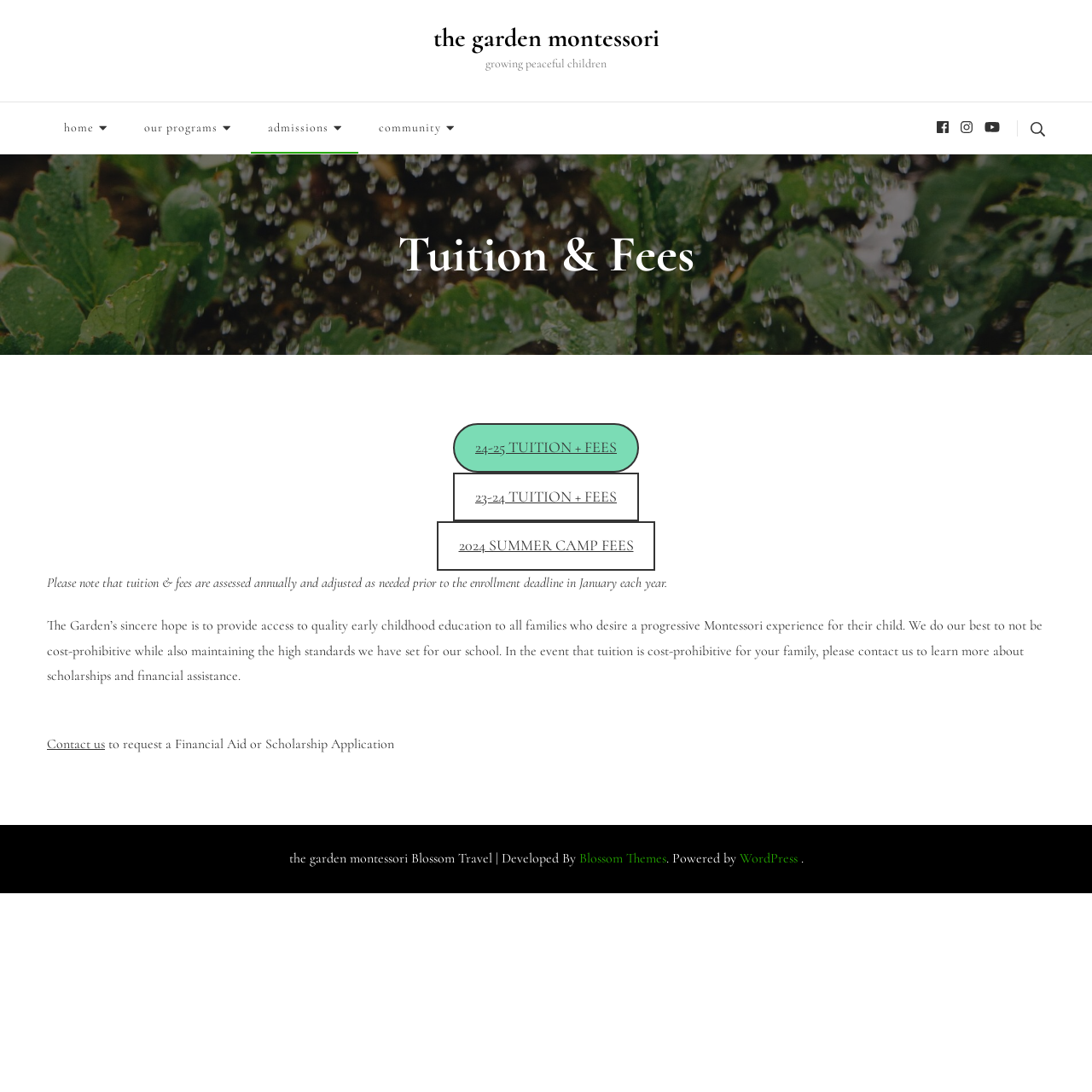Locate the bounding box coordinates of the UI element described by: "(757) 942-6050". Provide the coordinates as four float numbers between 0 and 1, formatted as [left, top, right, bottom].

None